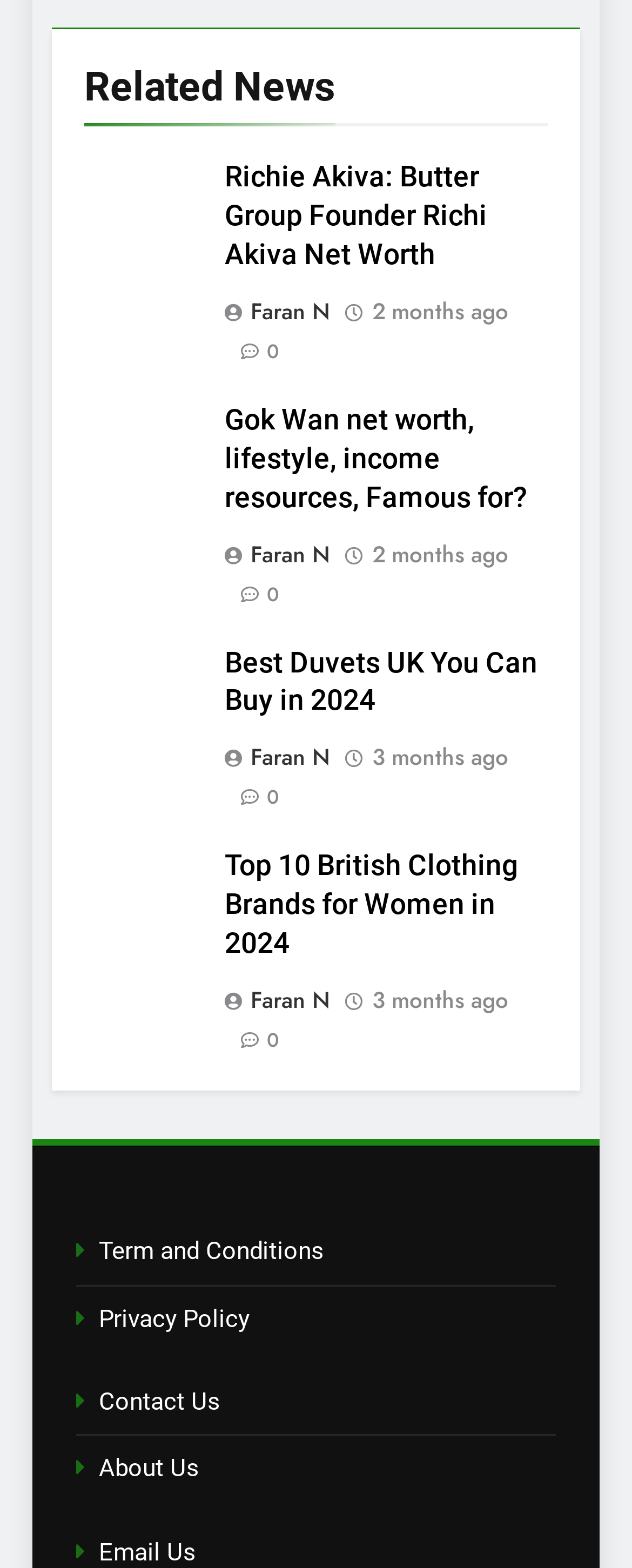Identify the bounding box coordinates of the section that should be clicked to achieve the task described: "View list archive".

None